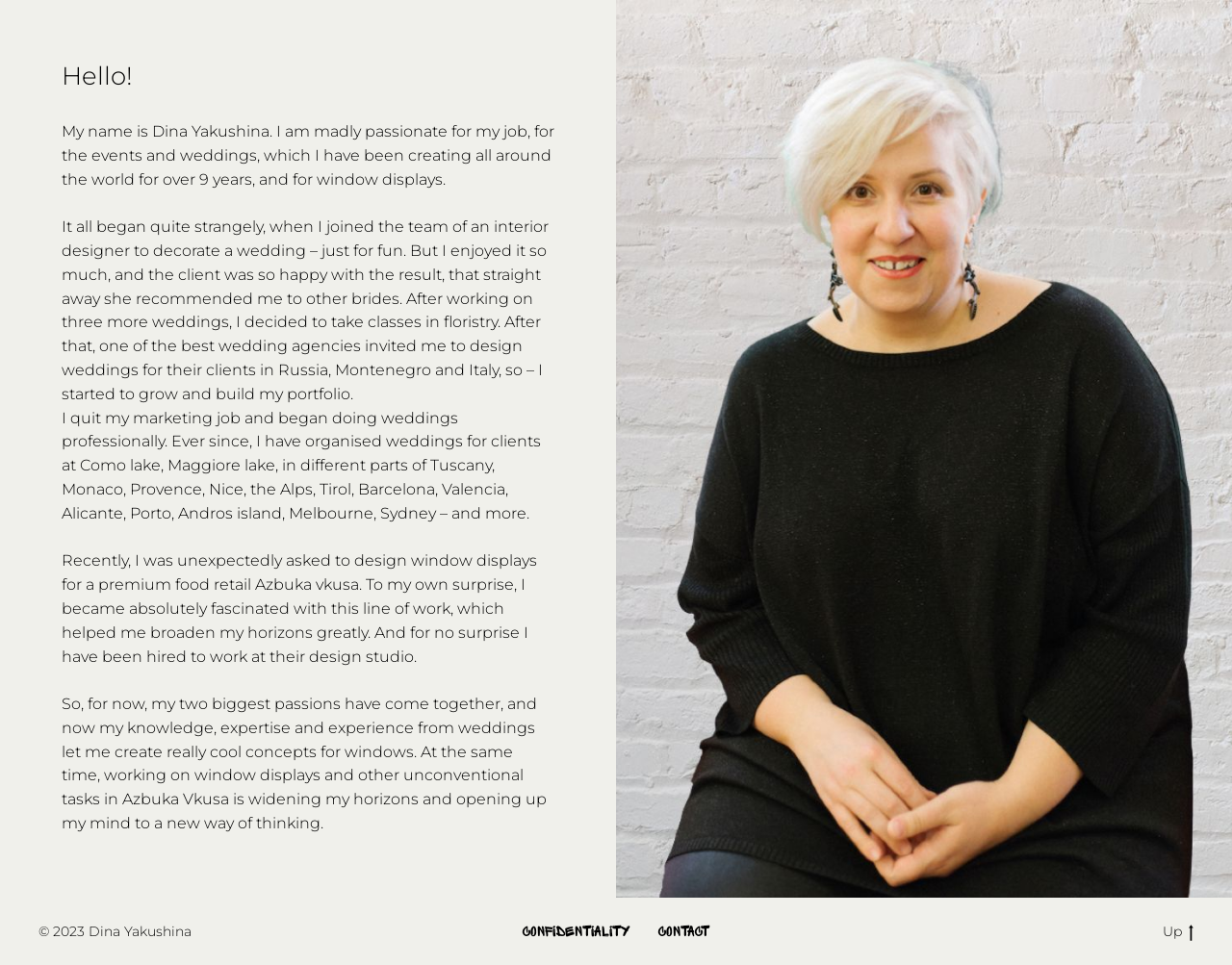What is the copyright year?
Please answer the question with a single word or phrase, referencing the image.

2023